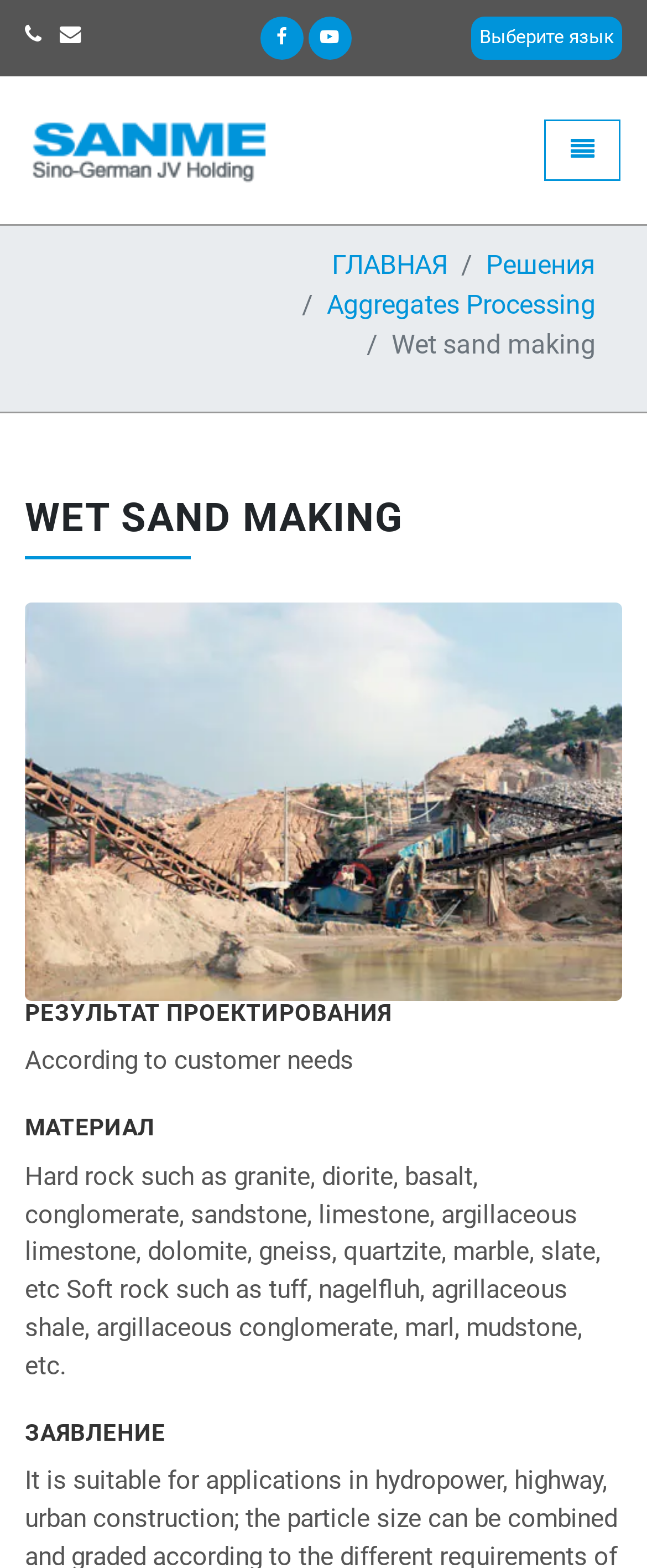Produce an elaborate caption capturing the essence of the webpage.

The webpage is about Wet Sand Making, specifically related to SHANGHAI SANME MINING MACHINERY CORP., LTD. At the top left, there are four social media links, followed by a language selection link. Below these links, there is a navigation menu with options like "ГЛАВНАЯ" (Main), "Решения" (Solutions), and "Aggregates Processing".

The main content of the webpage is divided into sections. The first section has a heading "WET SAND MAKING" and features an image related to wet sand making. Below the image, there is a section with a heading "РЕЗУЛЬТАТ ПРОЕКТИРОВАНИЯ" (Project Result). This section contains a paragraph of text that starts with "According to customer needs".

The next section has a heading "МАТЕРИАЛ" (Material) and lists various types of hard and soft rocks, including granite, limestone, and marble. Finally, there is a section with a heading "ЗАЯВЛЕНИЕ" (Statement), but its content is not specified. Throughout the webpage, there are several buttons and links, including a toggle navigation button at the top right.